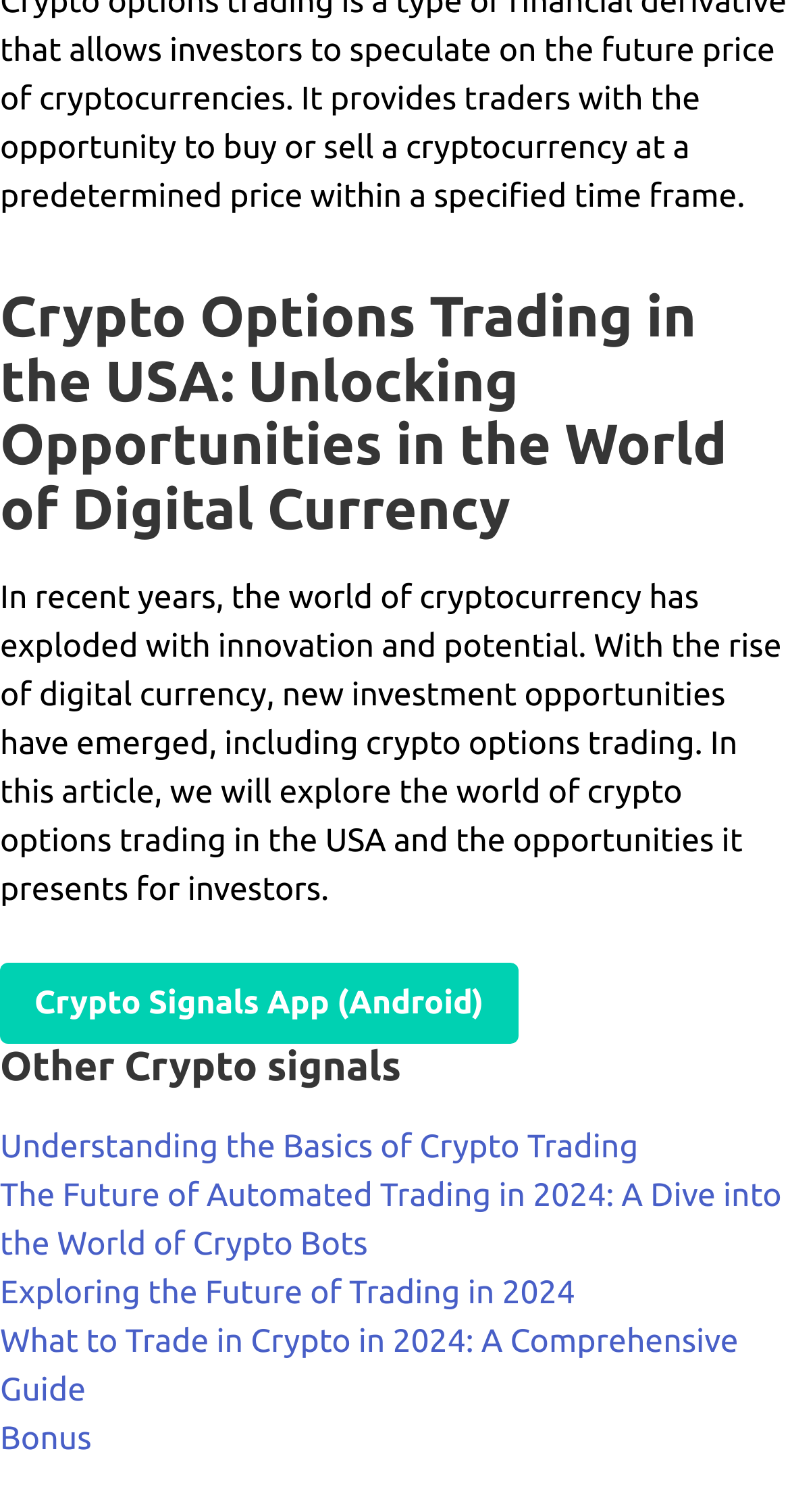Provide the bounding box coordinates of the UI element this sentence describes: "Crypto Signals App (Android)".

[0.0, 0.637, 0.656, 0.691]